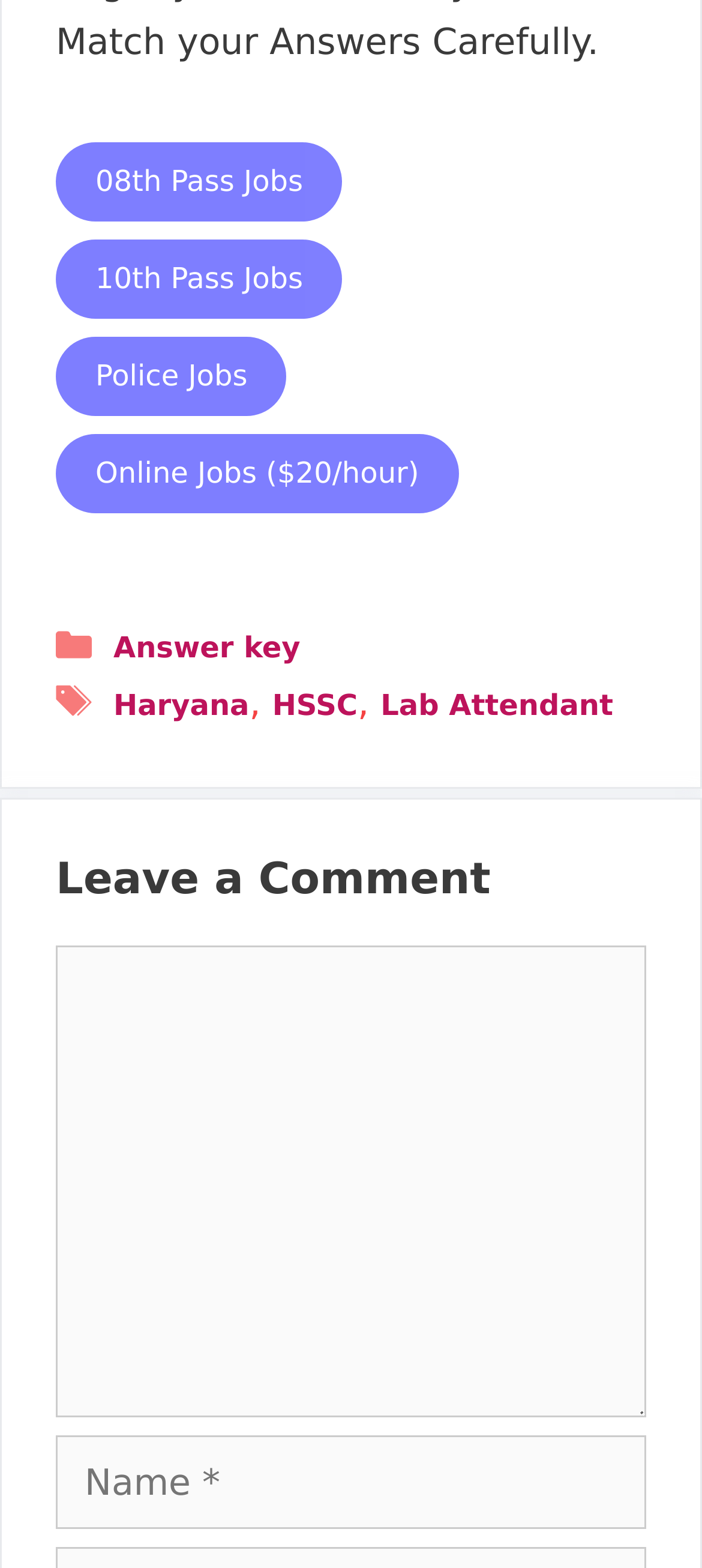Please indicate the bounding box coordinates of the element's region to be clicked to achieve the instruction: "Leave a comment". Provide the coordinates as four float numbers between 0 and 1, i.e., [left, top, right, bottom].

[0.079, 0.604, 0.921, 0.904]